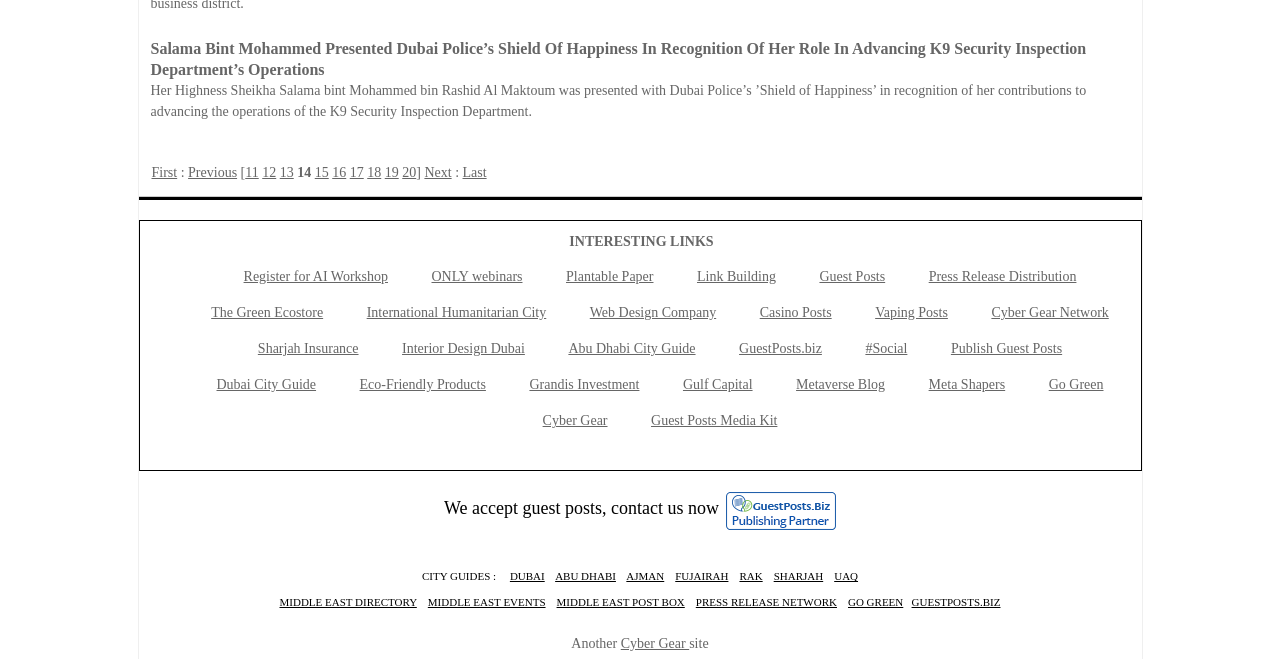How many links are there in the 'INTERESTING LINKS' section?
Based on the image, answer the question with as much detail as possible.

I counted the number of links in the 'INTERESTING LINKS' section, which starts from 'Register for AI Workshop' and ends at 'Guest Posts Media Kit', and found that there are 27 links in total.